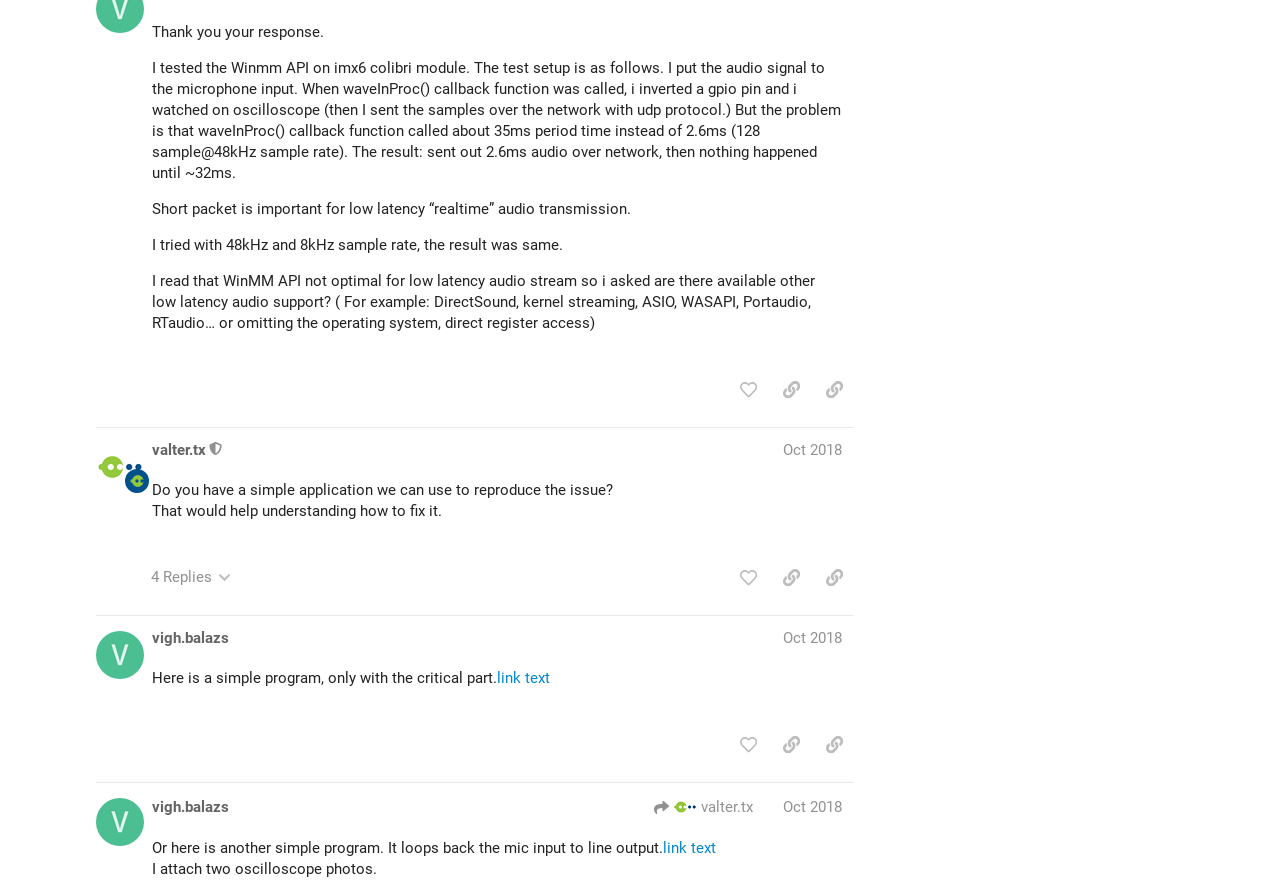Could you specify the bounding box coordinates for the clickable section to complete the following instruction: "share a link to this post"?

[0.637, 0.084, 0.666, 0.122]